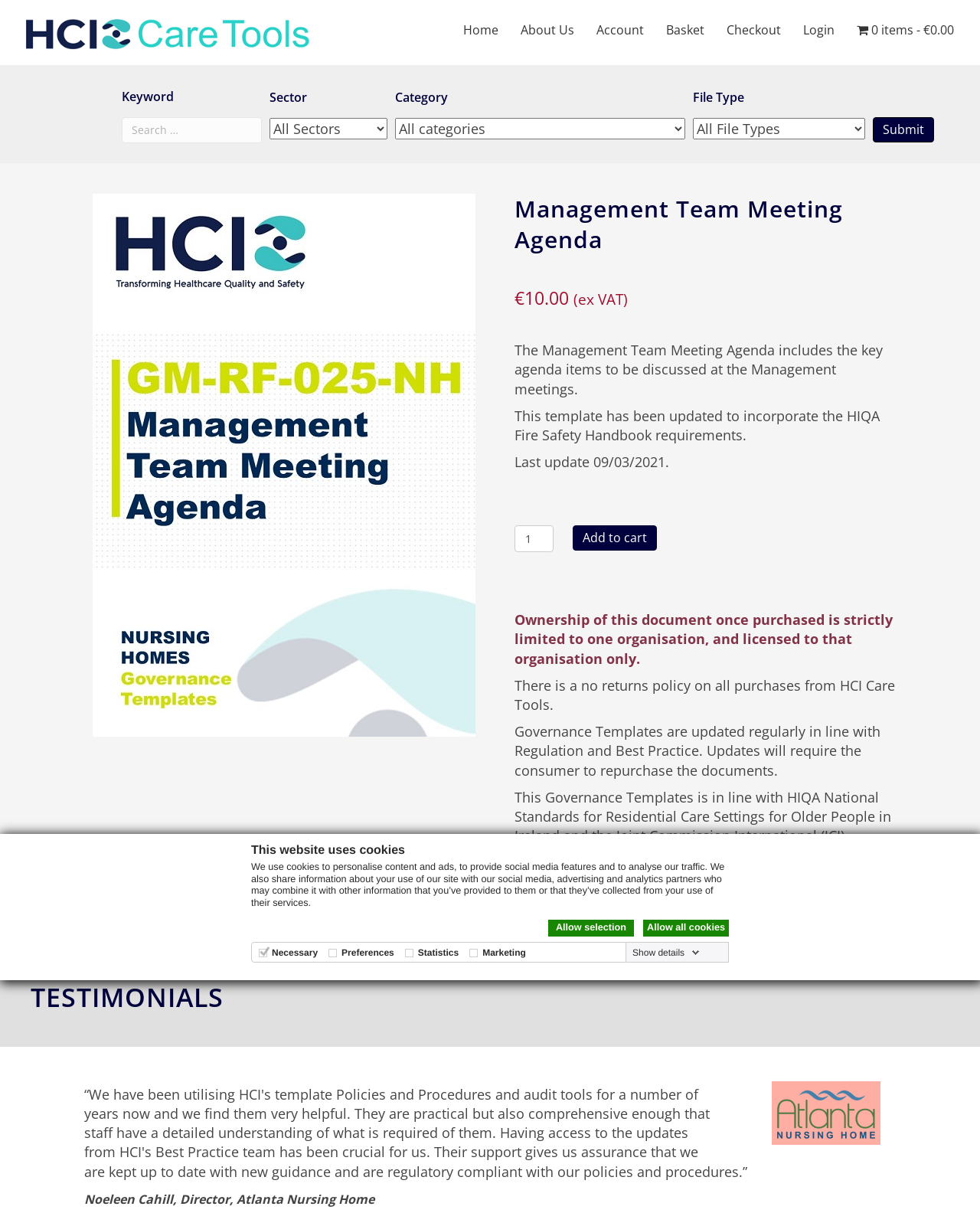Please specify the bounding box coordinates of the clickable region necessary for completing the following instruction: "Go to the home page". The coordinates must consist of four float numbers between 0 and 1, i.e., [left, top, right, bottom].

[0.462, 0.013, 0.52, 0.036]